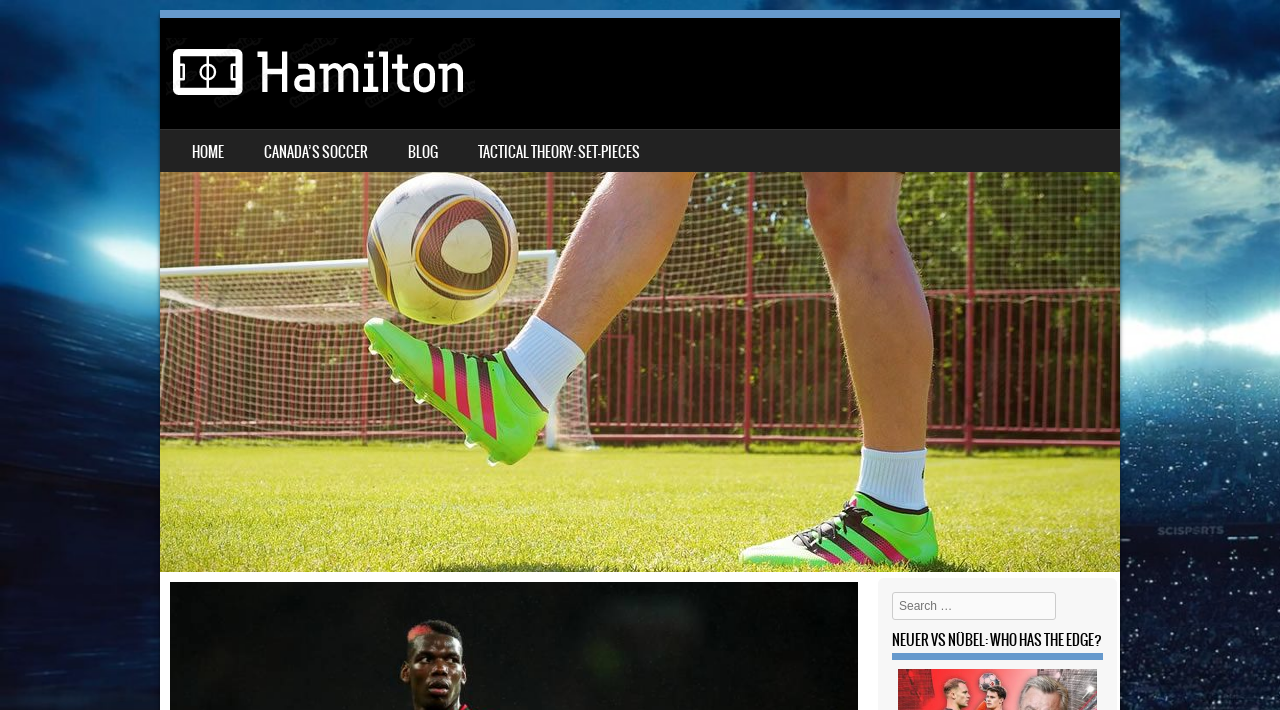What is the name of the website?
Provide a well-explained and detailed answer to the question.

I determined the answer by looking at the link element with the text 'Hamilton' at the top of the webpage, which suggests that it is the name of the website.